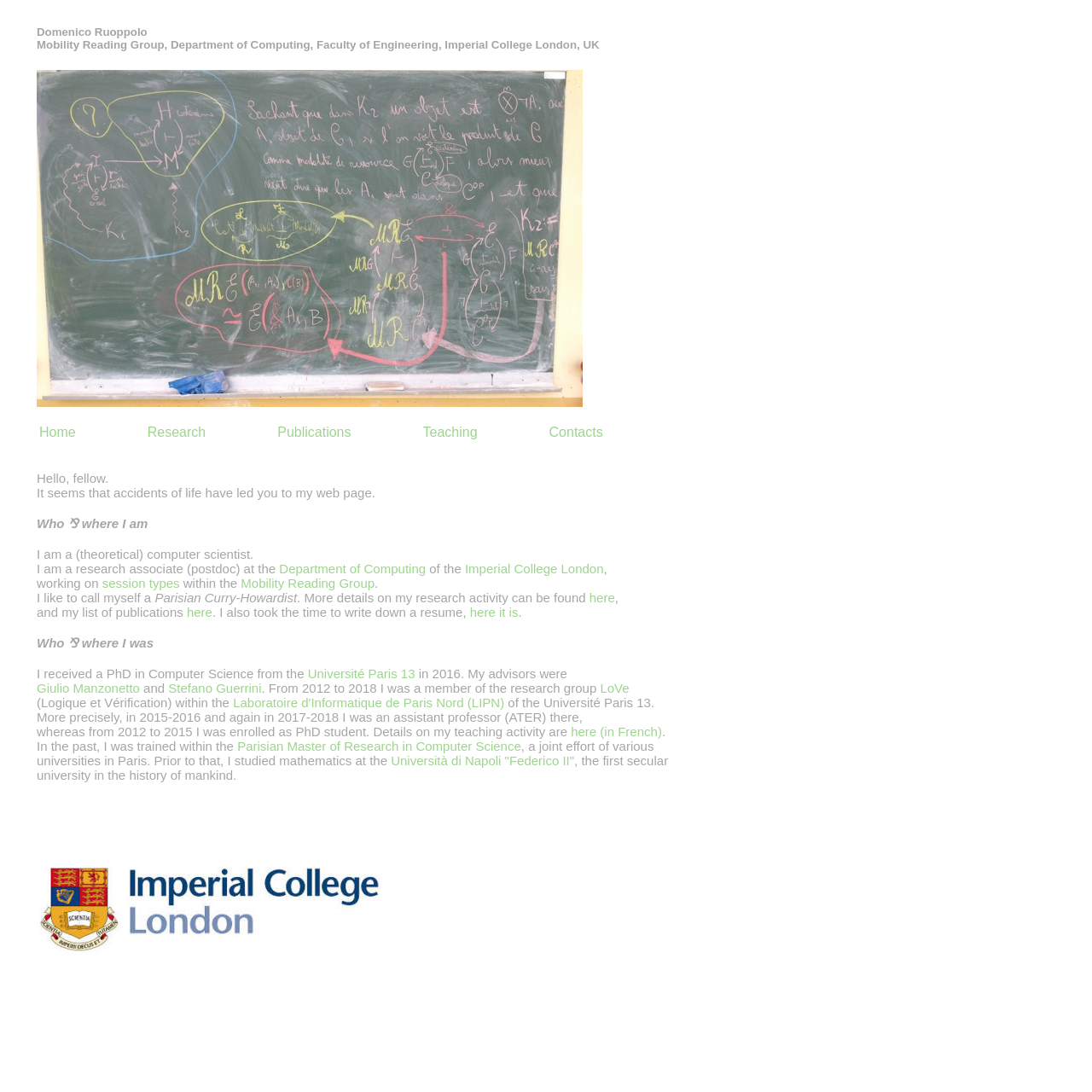Respond to the following question with a brief word or phrase:
What is Domenico Ruoppolo's occupation?

computer scientist